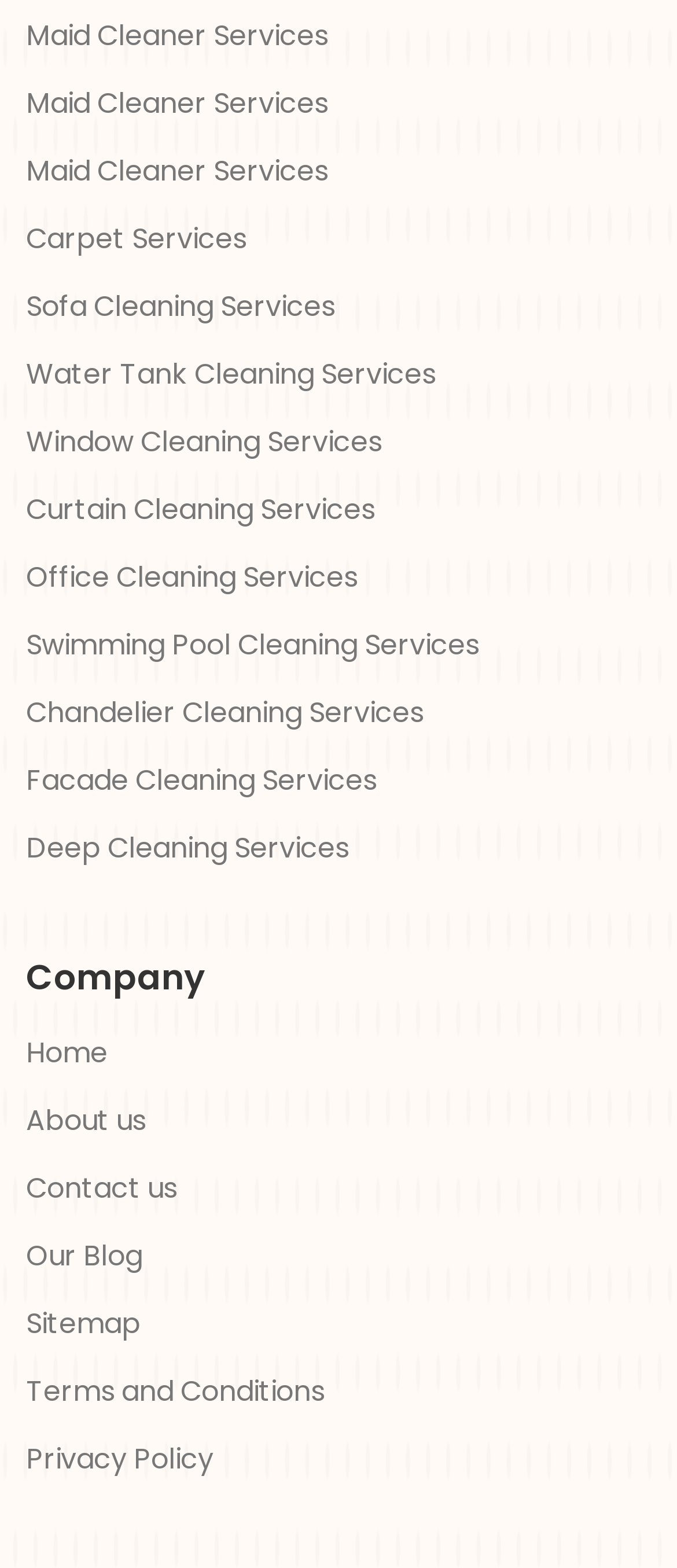Specify the bounding box coordinates of the area to click in order to execute this command: 'Read Terms and Conditions'. The coordinates should consist of four float numbers ranging from 0 to 1, and should be formatted as [left, top, right, bottom].

[0.038, 0.874, 0.479, 0.901]